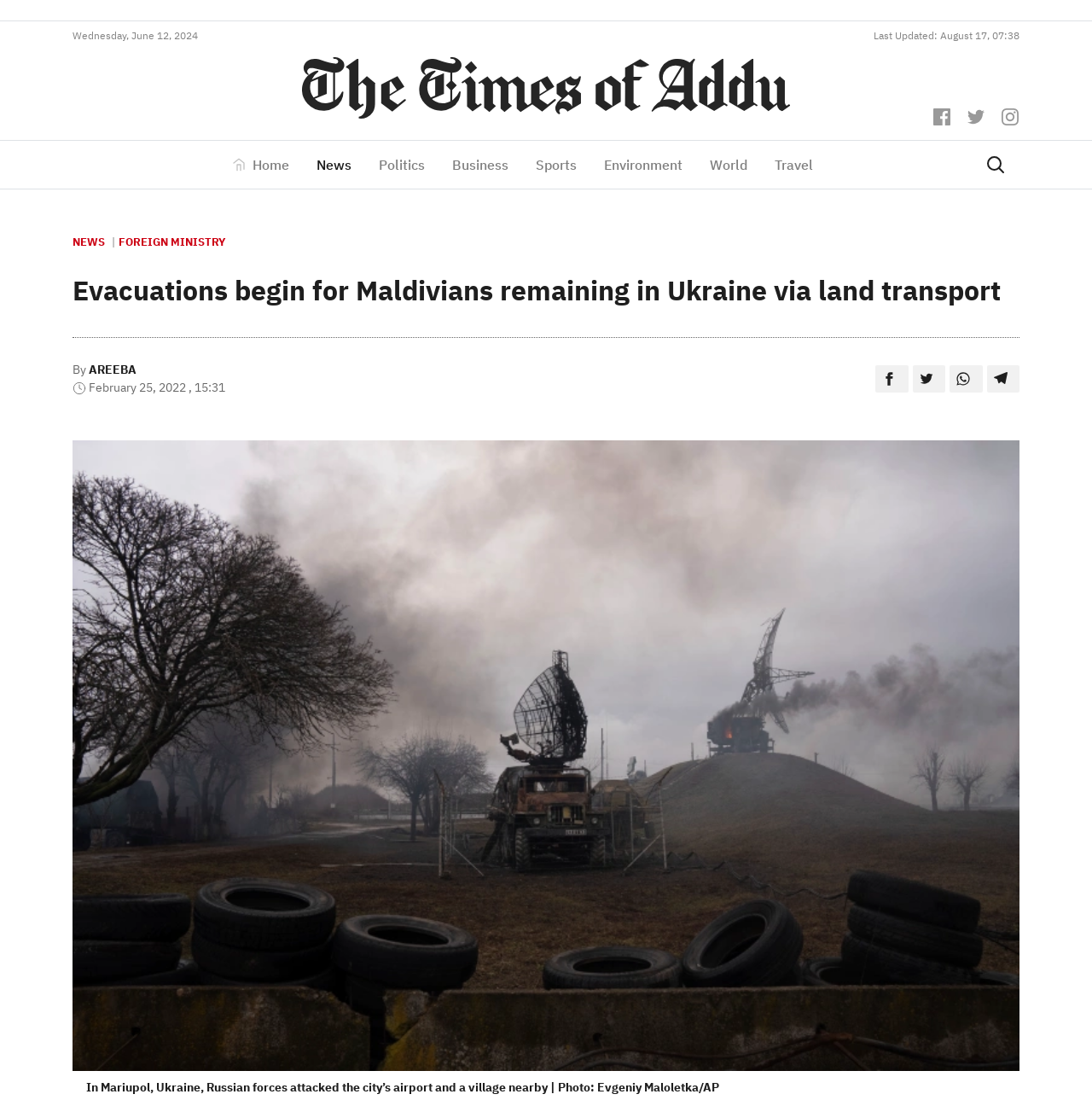Can you determine the bounding box coordinates of the area that needs to be clicked to fulfill the following instruction: "Click on the Facebook icon"?

[0.855, 0.097, 0.873, 0.112]